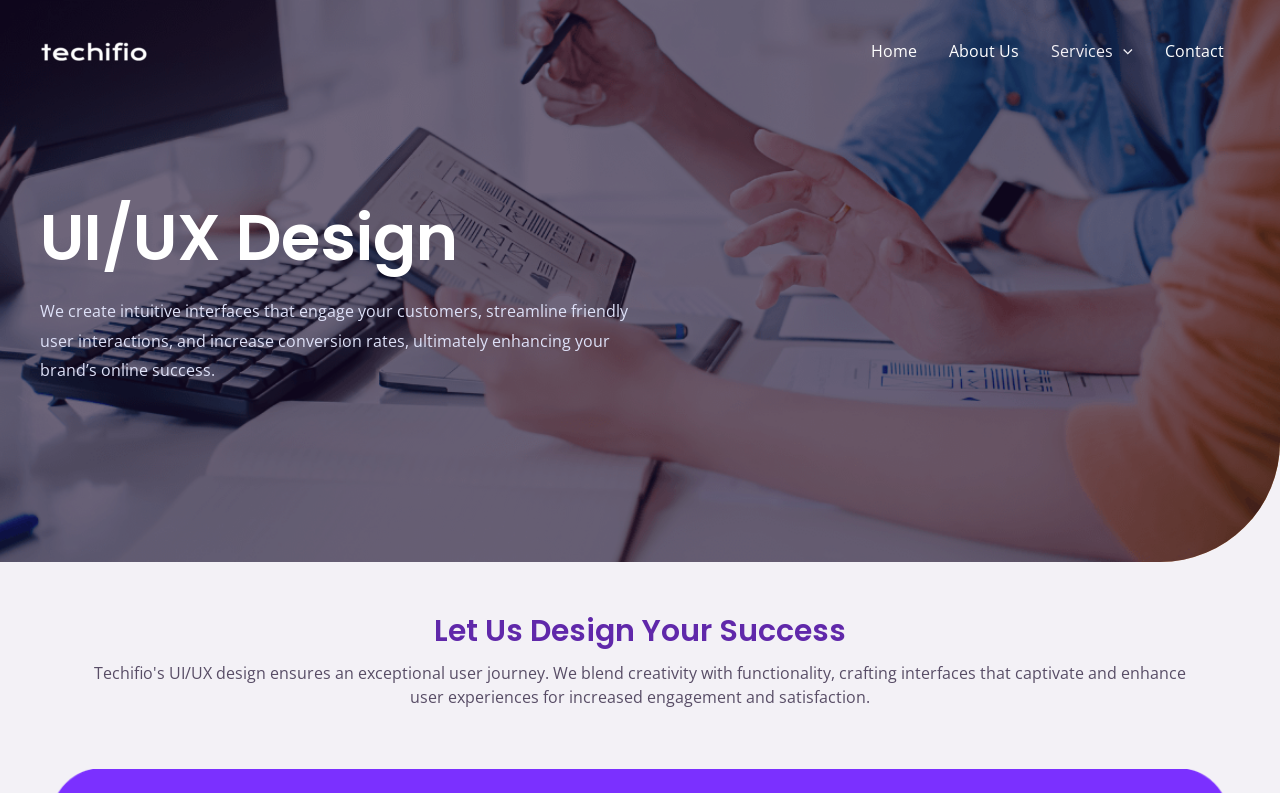Bounding box coordinates must be specified in the format (top-left x, top-left y, bottom-right x, bottom-right y). All values should be floating point numbers between 0 and 1. What are the bounding box coordinates of the UI element described as: Contact

[0.898, 0.02, 0.969, 0.108]